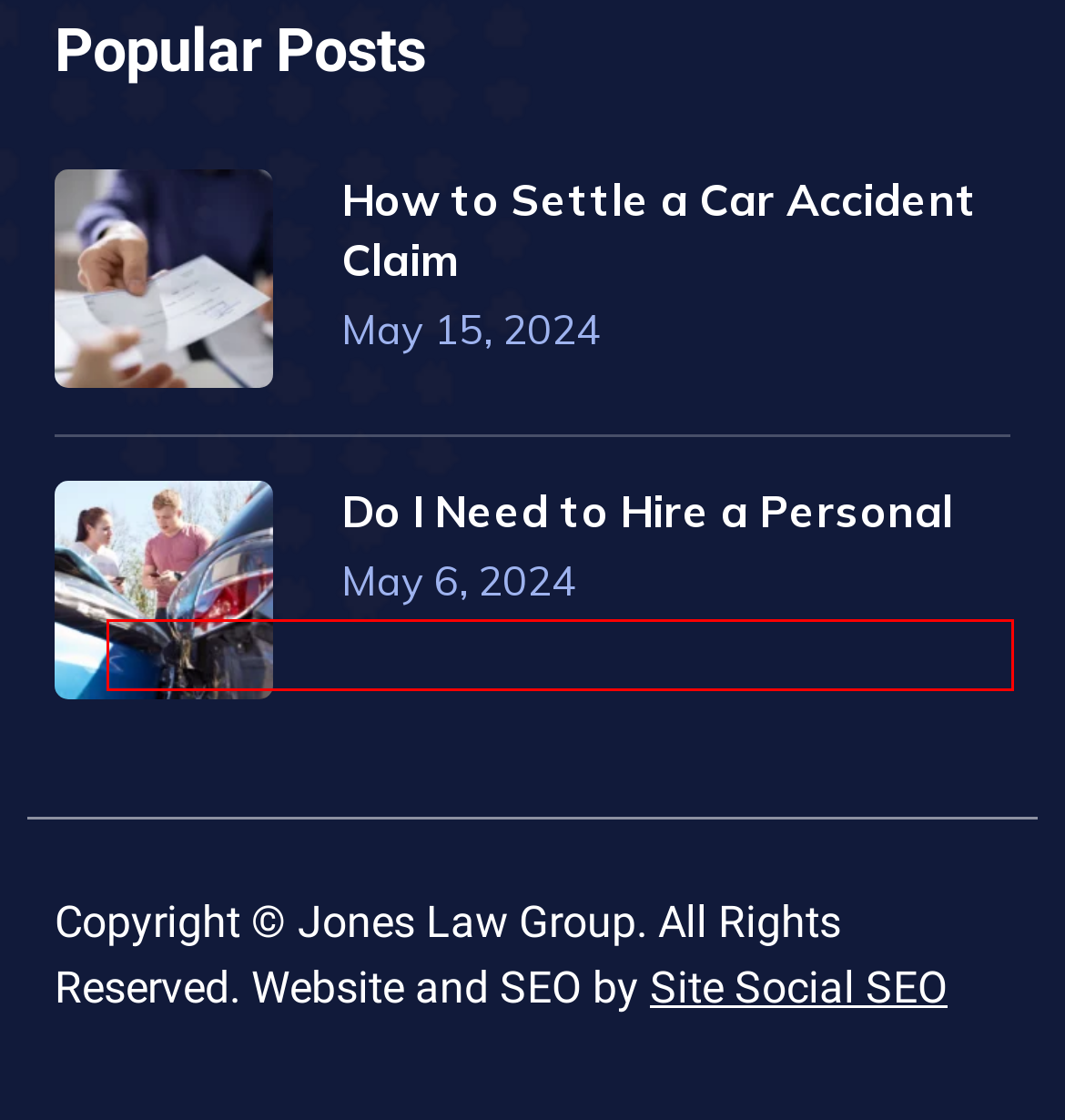Analyze the screenshot of a webpage featuring a red rectangle around an element. Pick the description that best fits the new webpage after interacting with the element inside the red bounding box. Here are the candidates:
A. Common Mistakes to Avoid in a Car Accident Case - Jones Law Group
B. Do I Need to Hire a Personal Injury Lawyer if I'm Not Injured? - Jones Law Group
C. Gulfport Personal Injury Lawyers - Jones Law Group
D. Car Accident Archives - Jones Law Group
E. Crush Injuries - Jones Law Group
F. St. Petersburg Construction Litigation Lawyers - Jones Law Group
G. What Kinds of Compensation are Available in a Spinal Cord Injury Case?
H. Attorney Heath: Your Trusted Partner for Personal Injury Claims

A